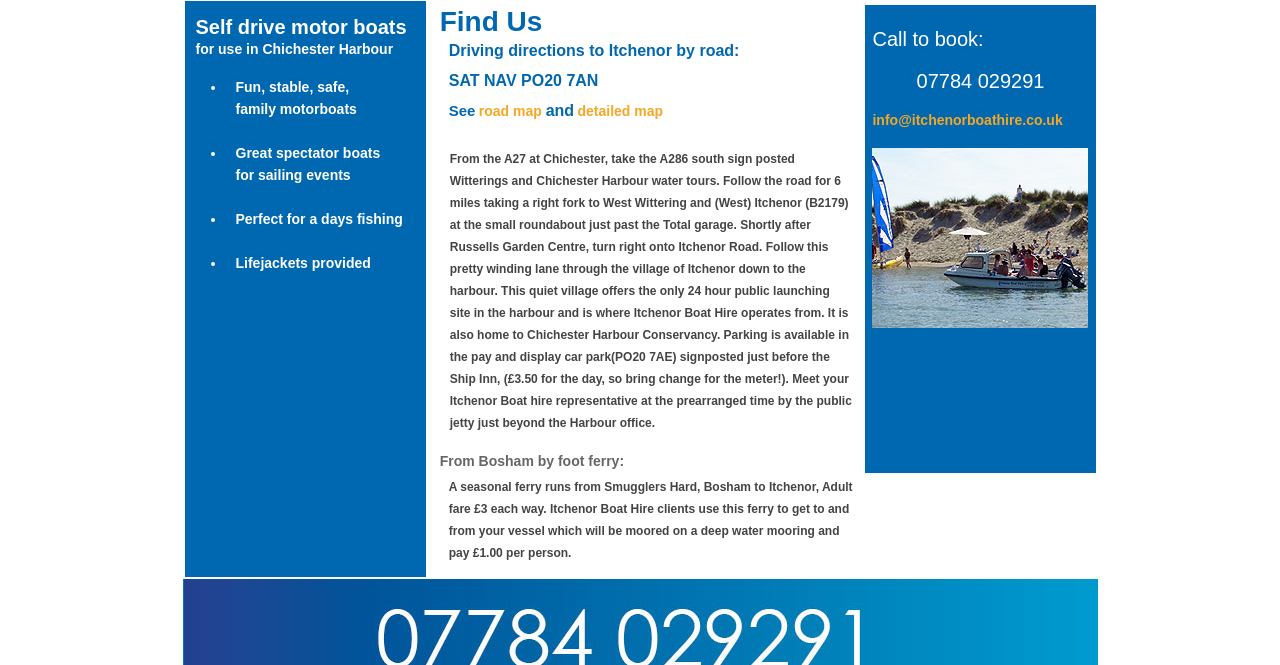Find the bounding box of the UI element described as follows: "info@itchenorboathire.co.uk".

[0.682, 0.168, 0.83, 0.192]